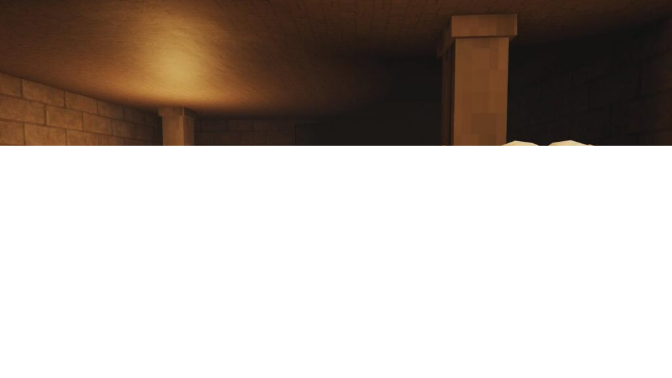What is the atmosphere of the warehouse?
Analyze the image and provide a thorough answer to the question.

The caption creates an eerie ambiance by describing the dim lighting, textured ceiling, and stone-like pillars, which collectively evoke a sense of mystery and slight unease, suggesting that the atmosphere of the warehouse is mysterious and unsettling.